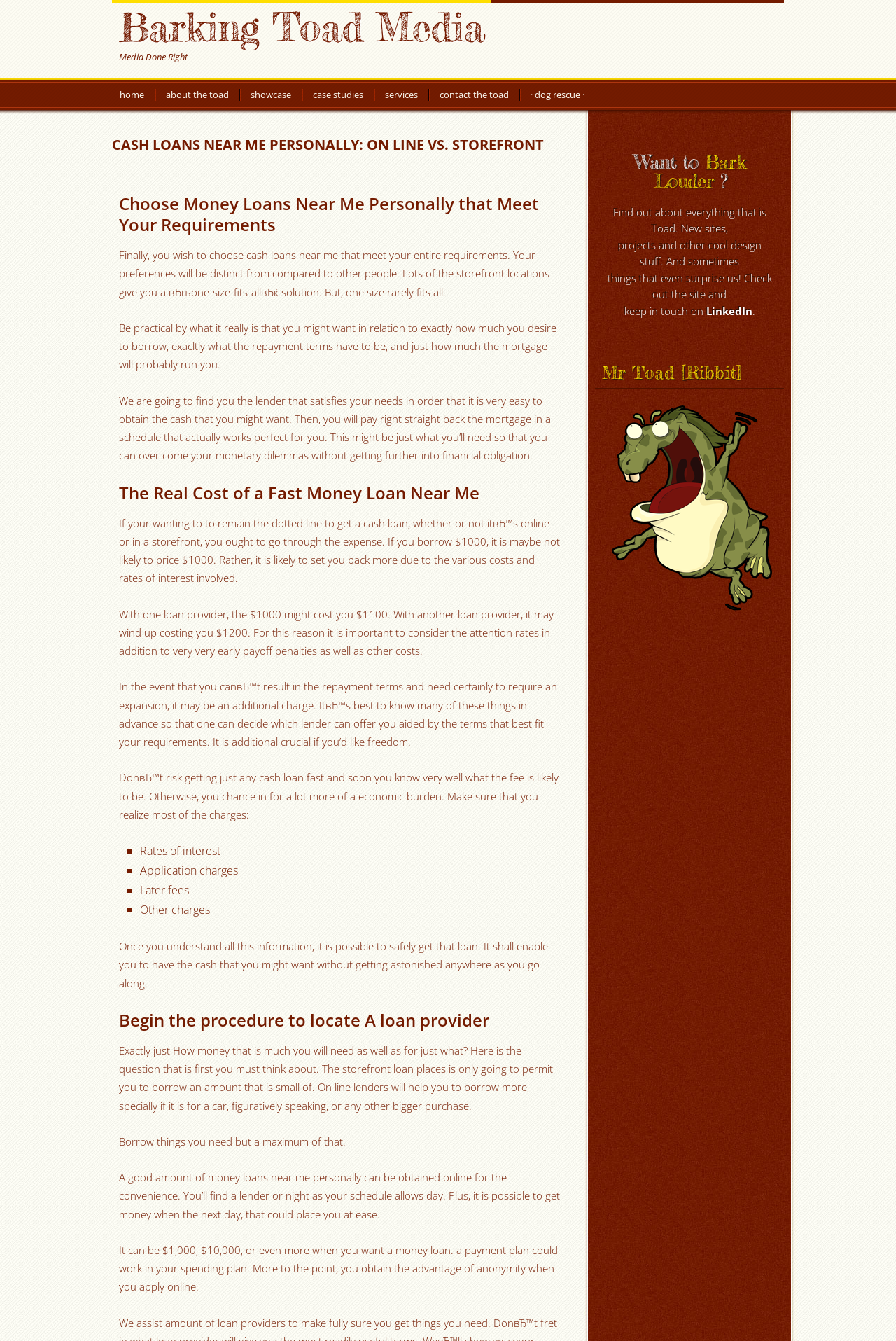Locate the bounding box coordinates of the clickable element to fulfill the following instruction: "Click on the 'home' link". Provide the coordinates as four float numbers between 0 and 1 in the format [left, top, right, bottom].

[0.134, 0.062, 0.161, 0.082]